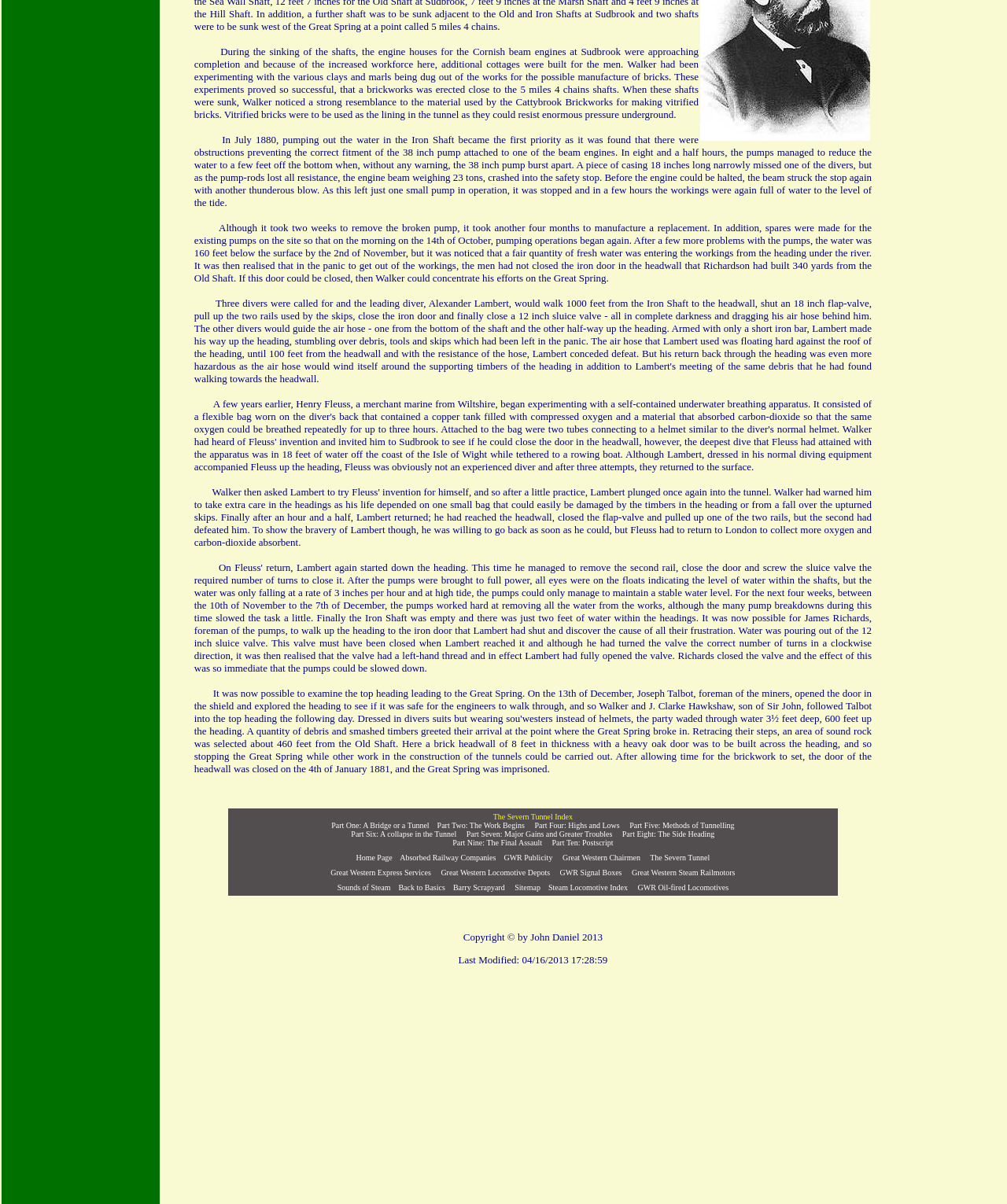Pinpoint the bounding box coordinates for the area that should be clicked to perform the following instruction: "Read about The Severn Tunnel".

[0.645, 0.709, 0.705, 0.716]